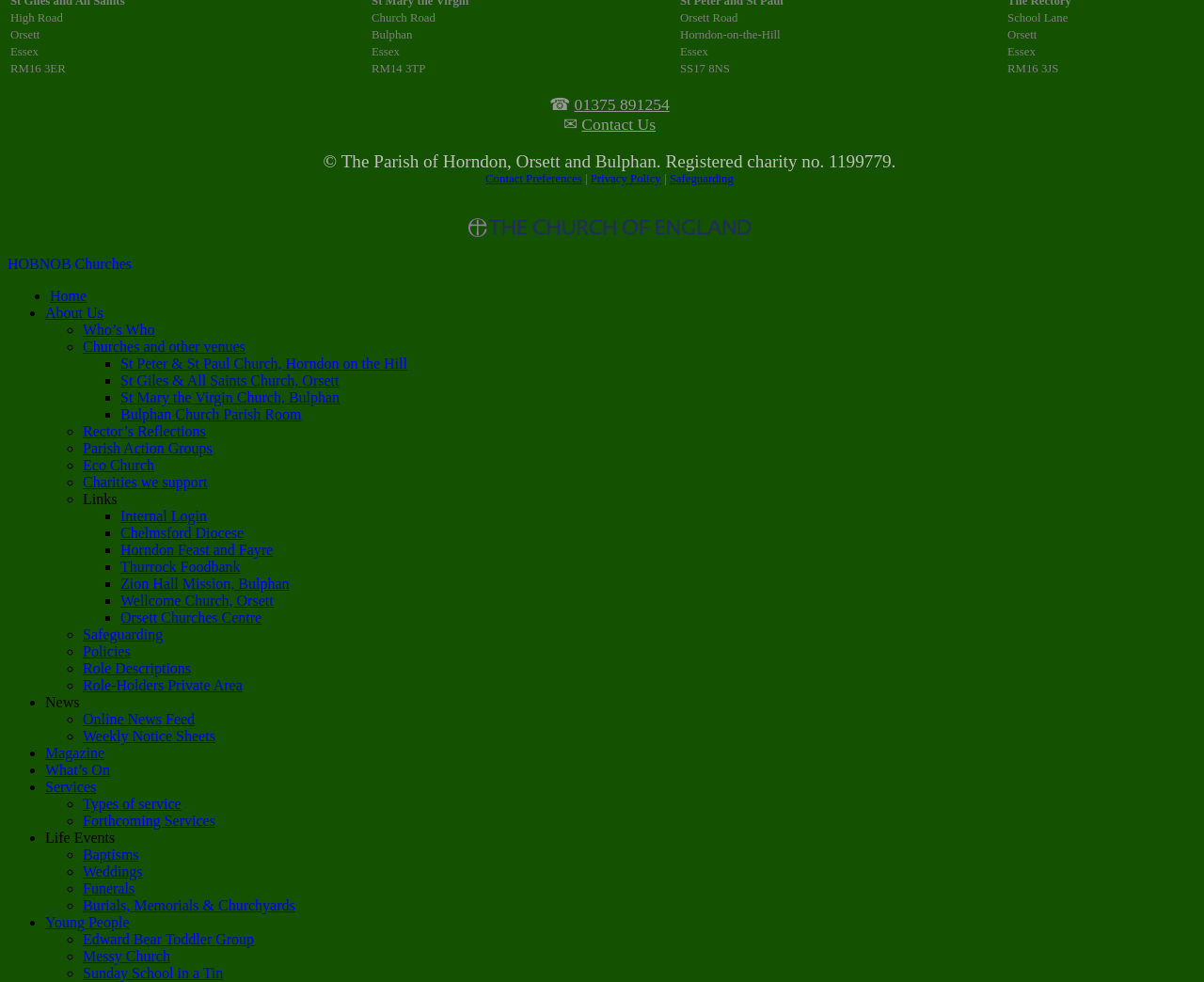What is the phone number of the contact?
Provide a well-explained and detailed answer to the question.

The phone number is mentioned in the link element with text '01375 891254' which is located next to the '☎' symbol.